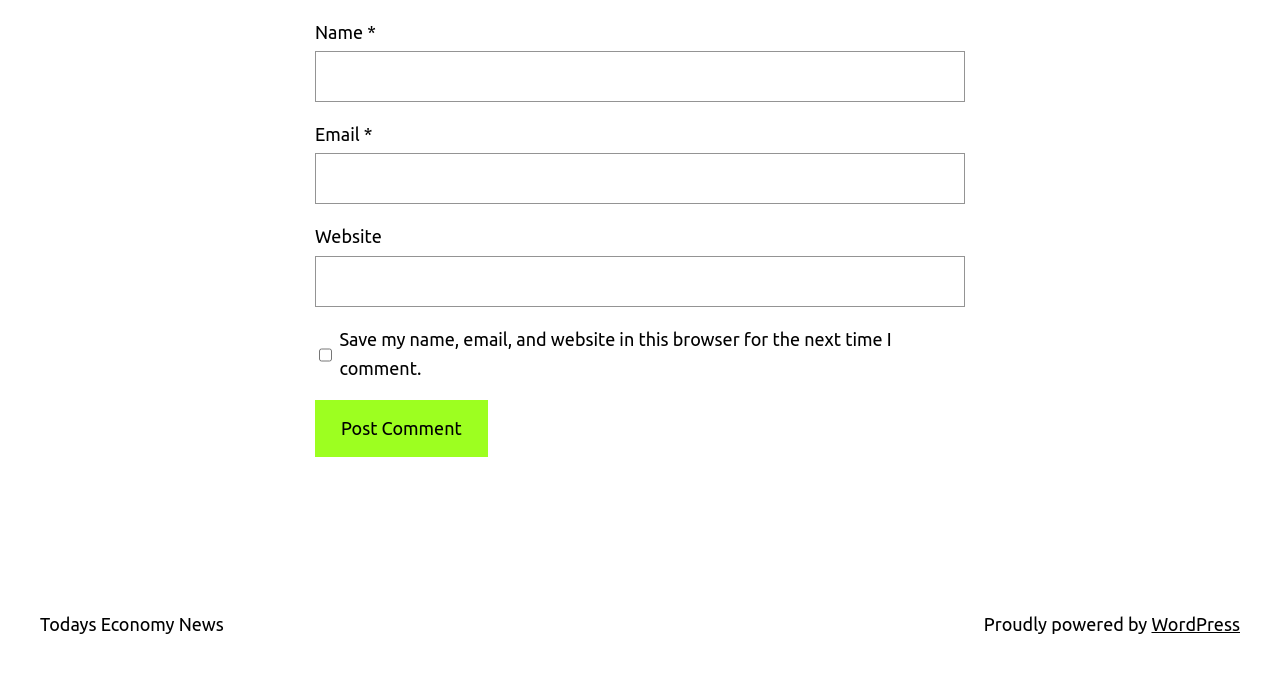What is the purpose of the textbox labeled 'Name'?
Please provide a single word or phrase as the answer based on the screenshot.

Enter name